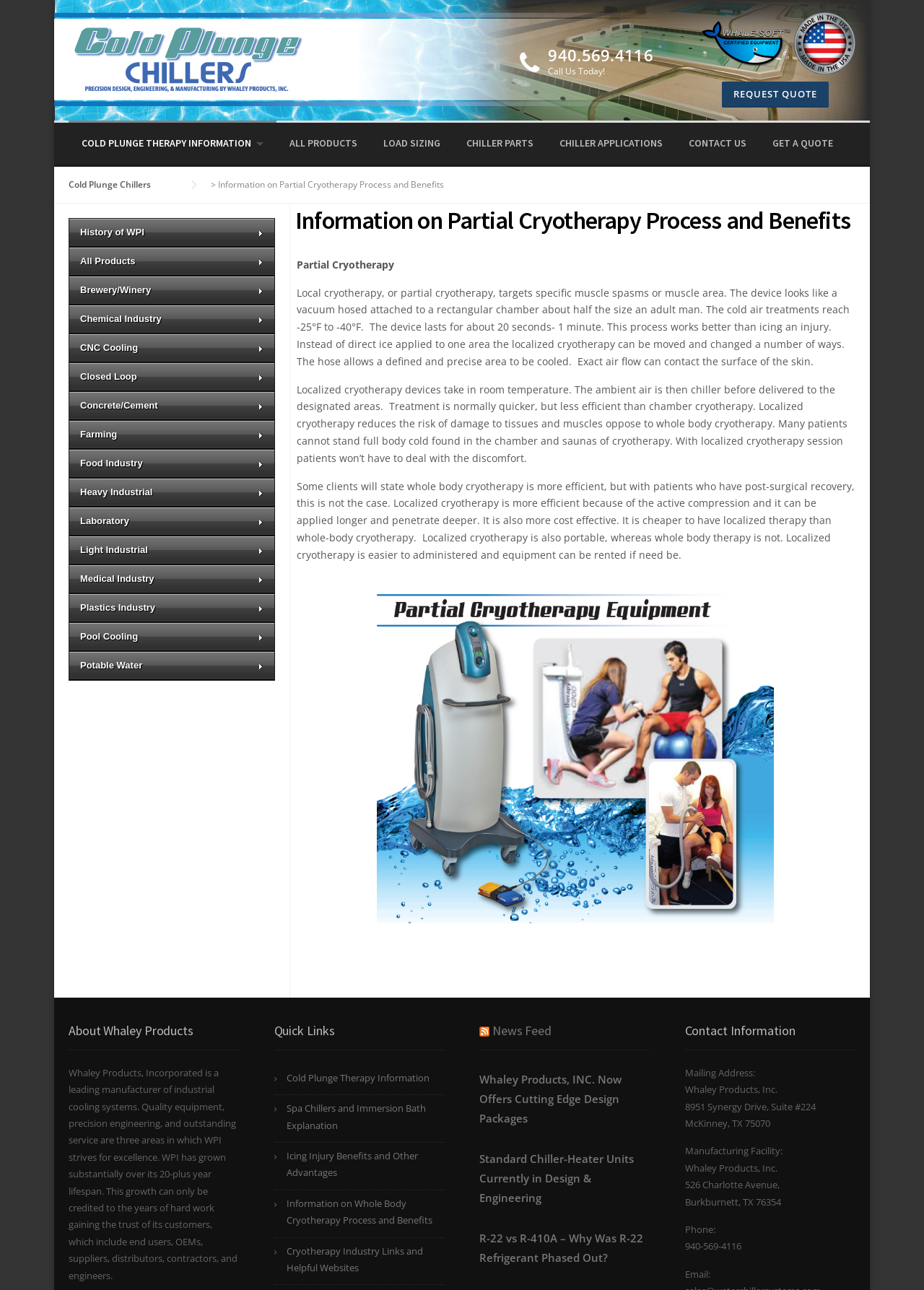Could you indicate the bounding box coordinates of the region to click in order to complete this instruction: "Learn about 'COLD PLUNGE THERAPY INFORMATION'".

[0.074, 0.093, 0.299, 0.127]